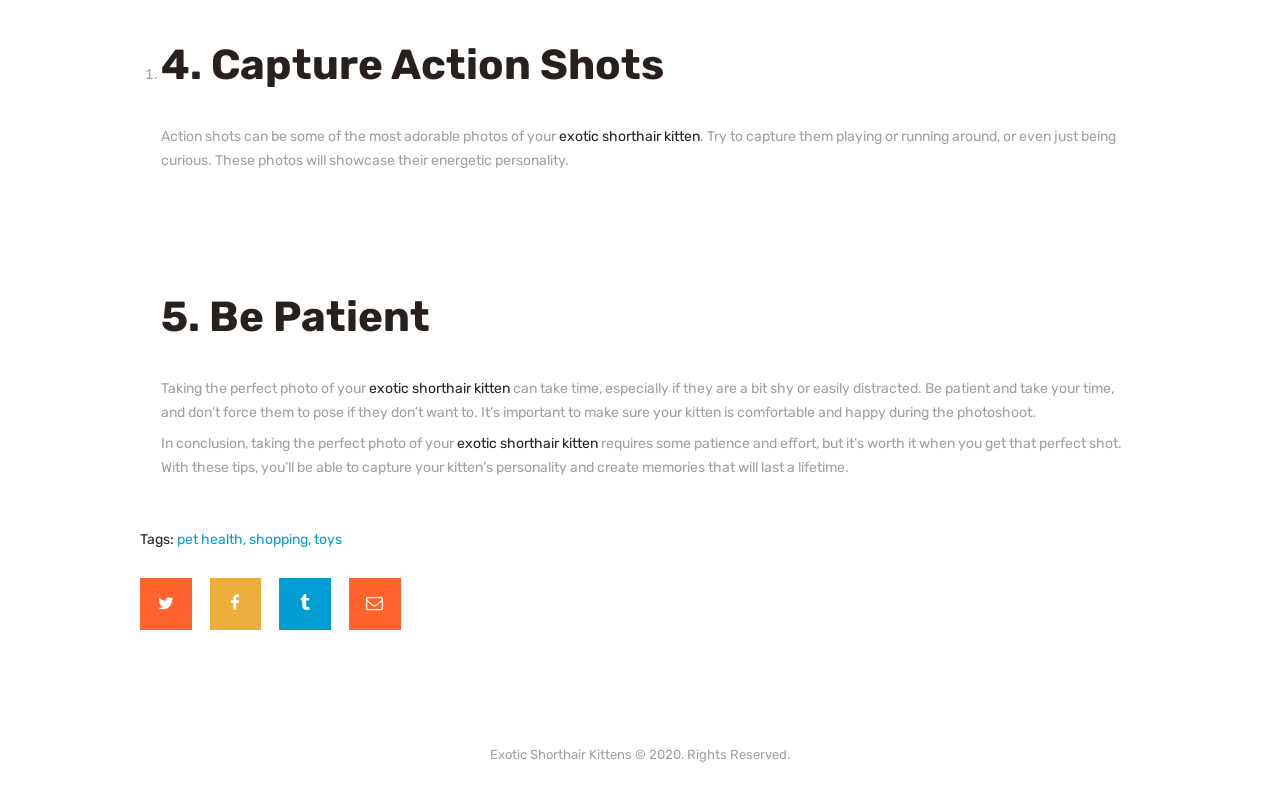Respond to the question below with a single word or phrase:
What is mentioned after the 'Tags:' label?

pet health, shopping, toys